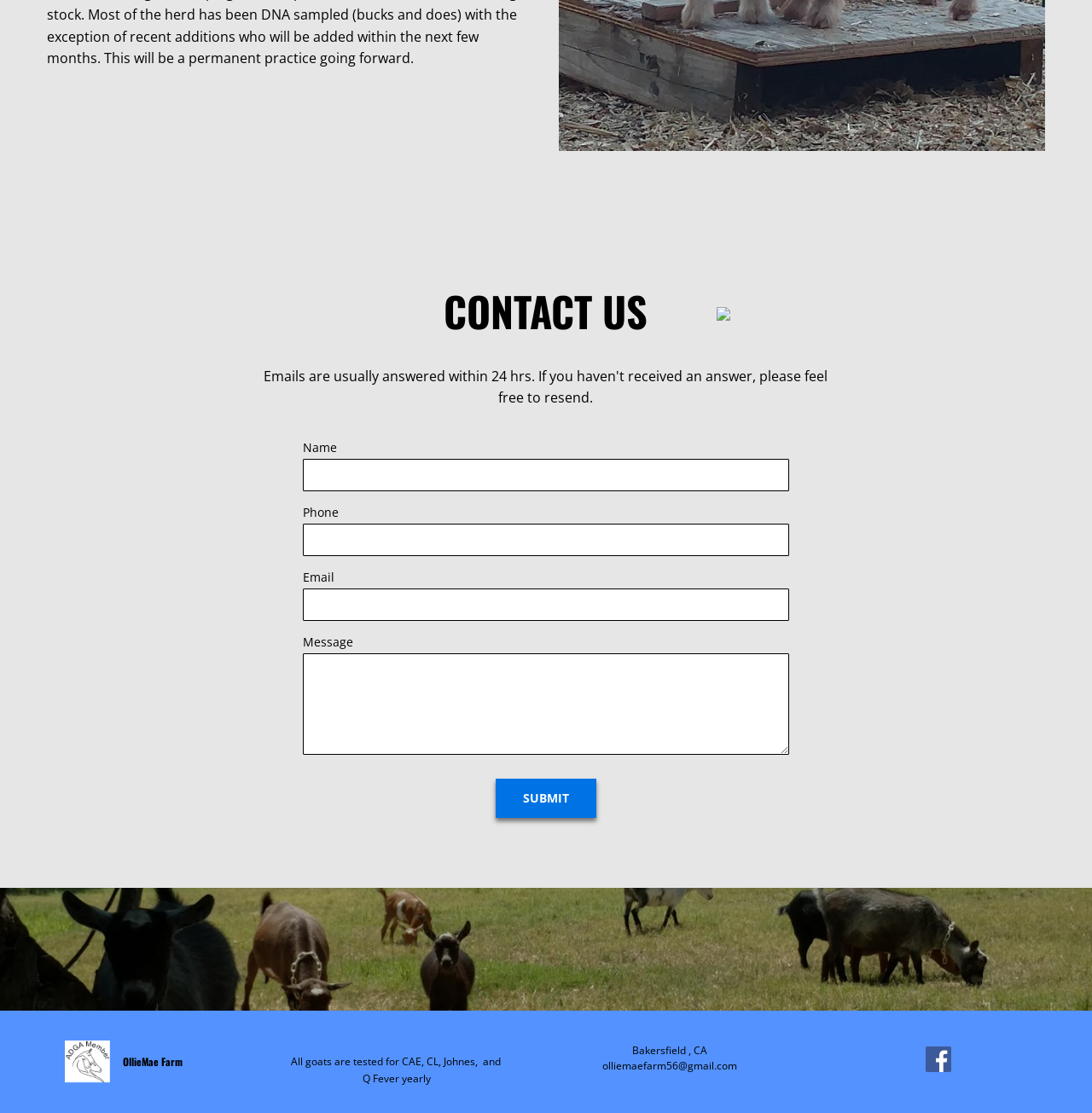Determine the bounding box coordinates for the UI element matching this description: "parent_node: Name name="name"".

[0.277, 0.412, 0.723, 0.441]